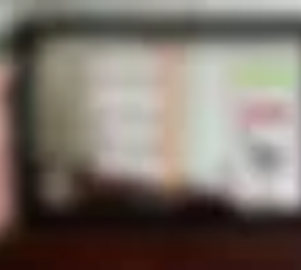Describe in detail everything you see in the image.

The image depicts a tablet or screen showcasing an augmented reality (AR) application designed for online shopping. On the left side, there are organized product listings that highlight various items available for purchase, suggesting an interactive shopping experience. On the right side, a promotional card or advertisement is displayed, possibly showcasing an AR feature that enhances customer engagement. This image embodies the innovative approach of blending technology with retail, emphasizing how AR can transform product offerings into a live and interactive format, ultimately aimed at boosting customer interaction and satisfaction in online shopping experiences.